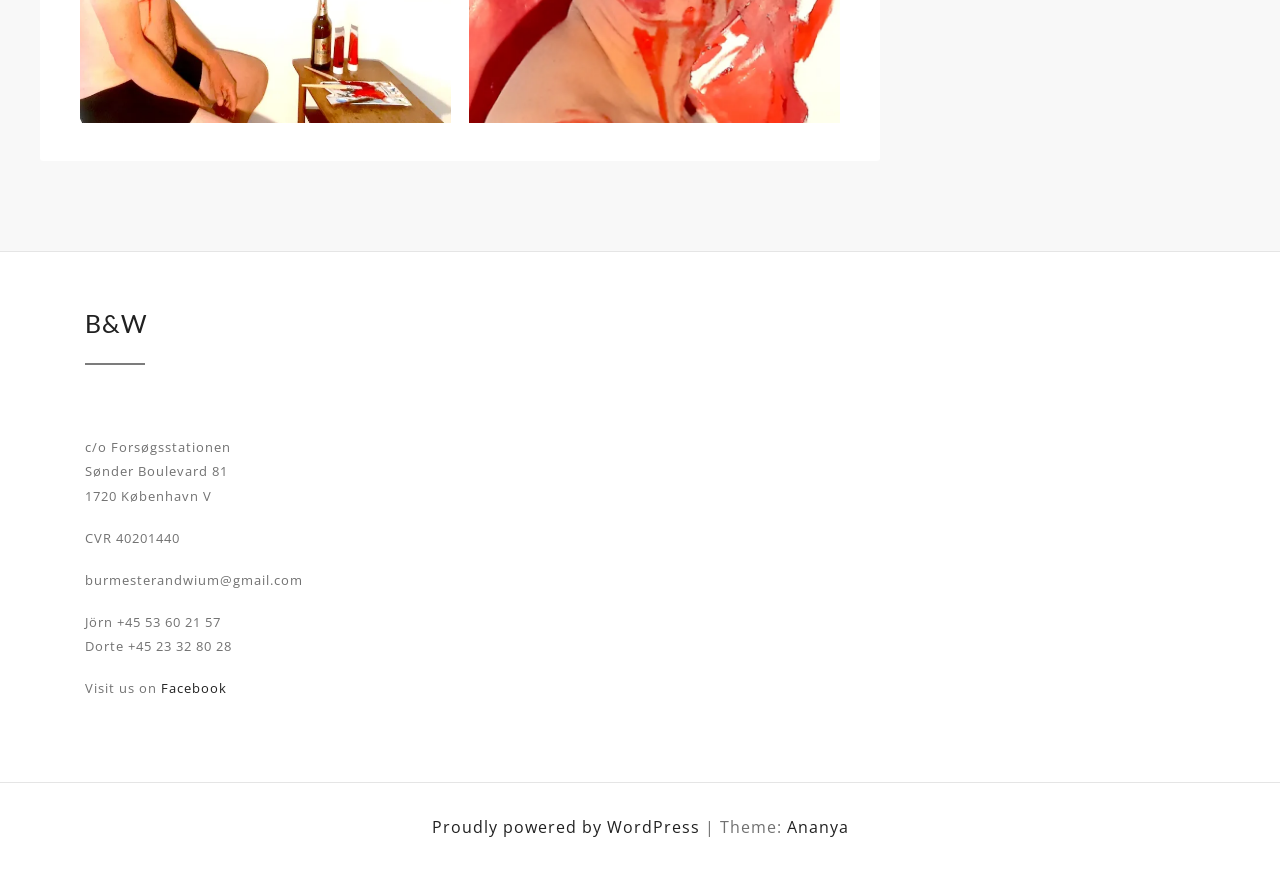Please provide a detailed answer to the question below based on the screenshot: 
What is the theme of the website?

The theme of the website is 'Ananya' which is mentioned in the link element with bounding box coordinates [0.614, 0.937, 0.663, 0.962].